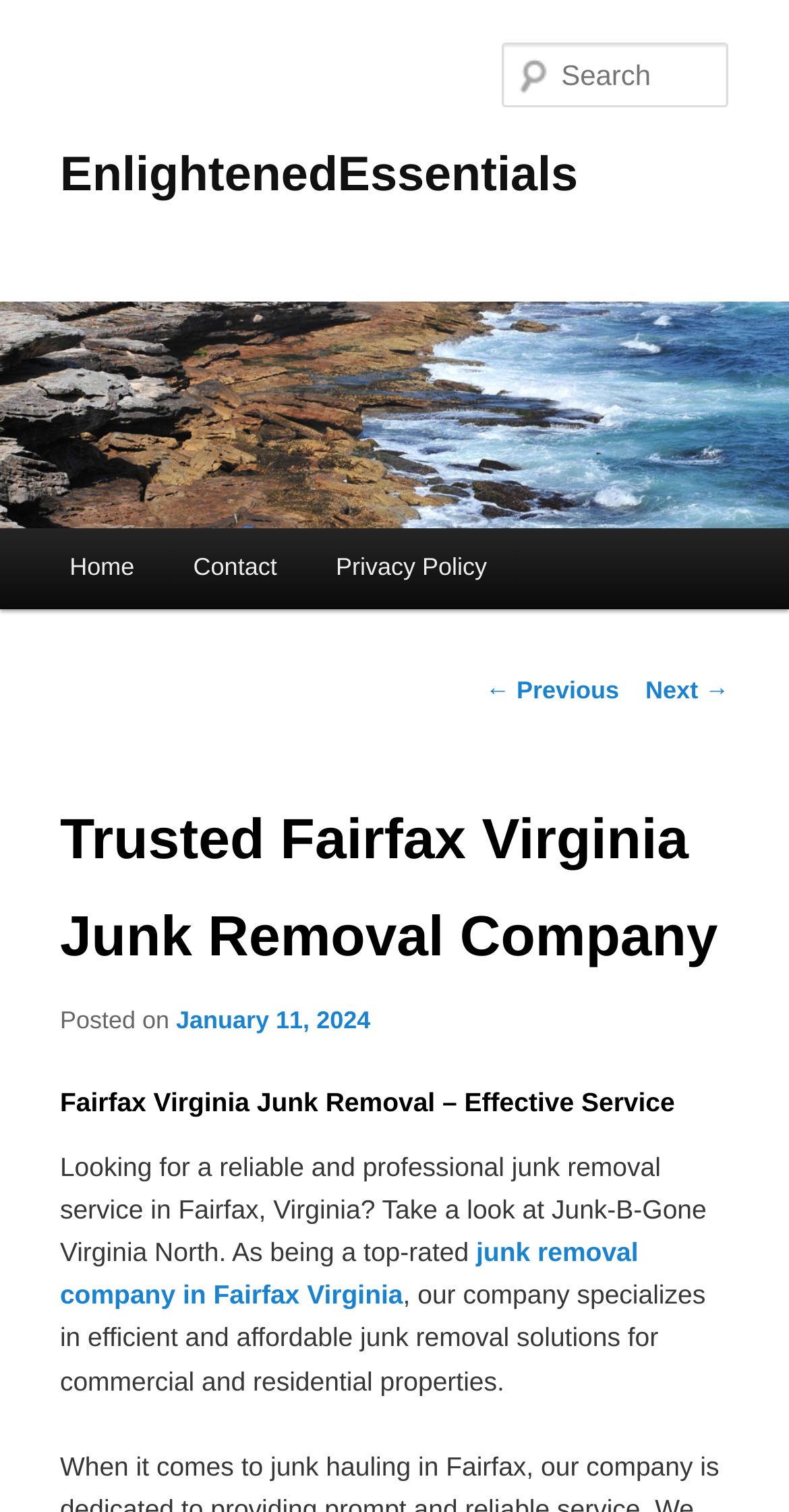Identify the bounding box coordinates of the section to be clicked to complete the task described by the following instruction: "View previous post". The coordinates should be four float numbers between 0 and 1, formatted as [left, top, right, bottom].

[0.615, 0.447, 0.785, 0.466]